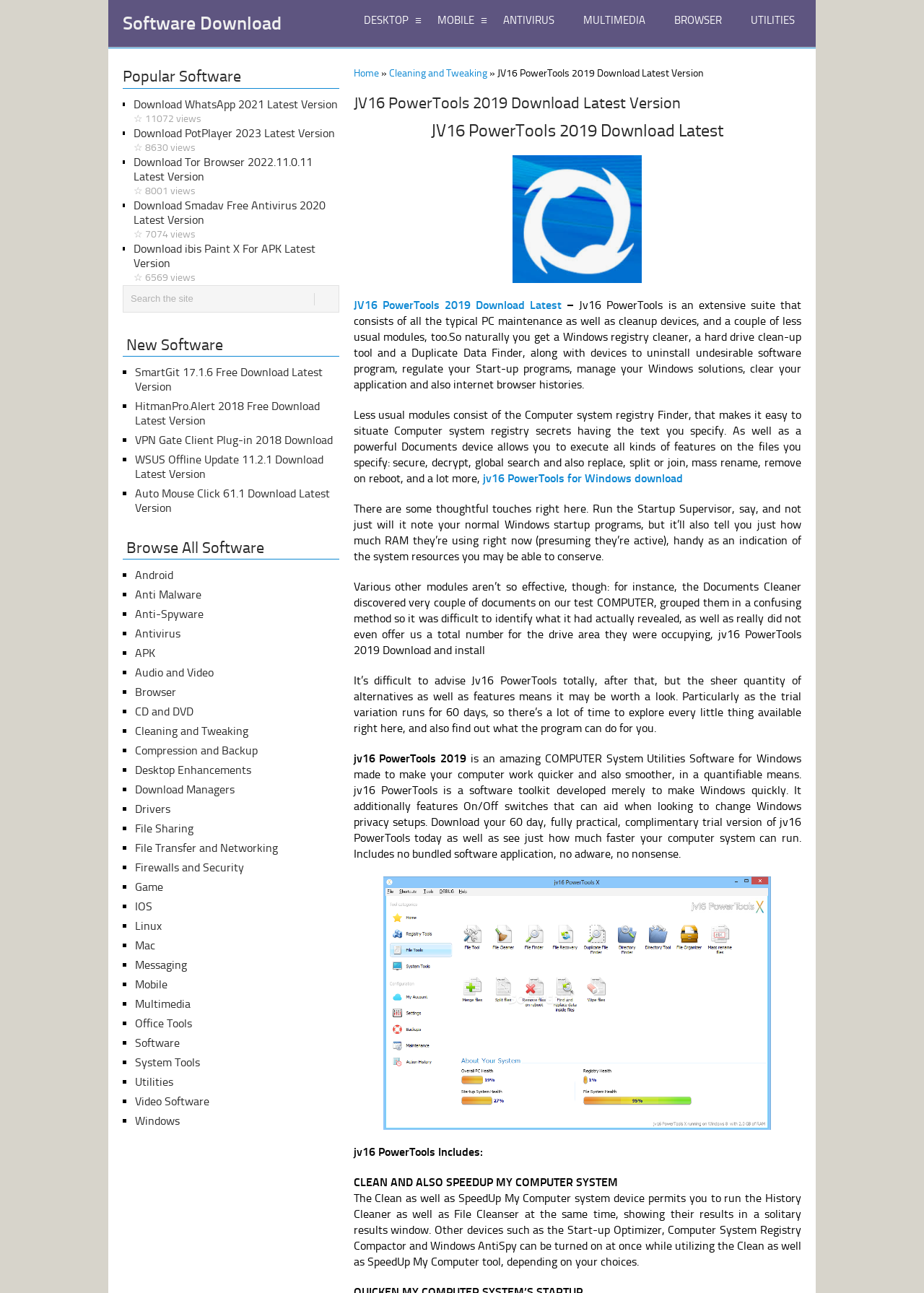Using the format (top-left x, top-left y, bottom-right x, bottom-right y), and given the element description, identify the bounding box coordinates within the screenshot: Anti Malware

[0.146, 0.454, 0.218, 0.465]